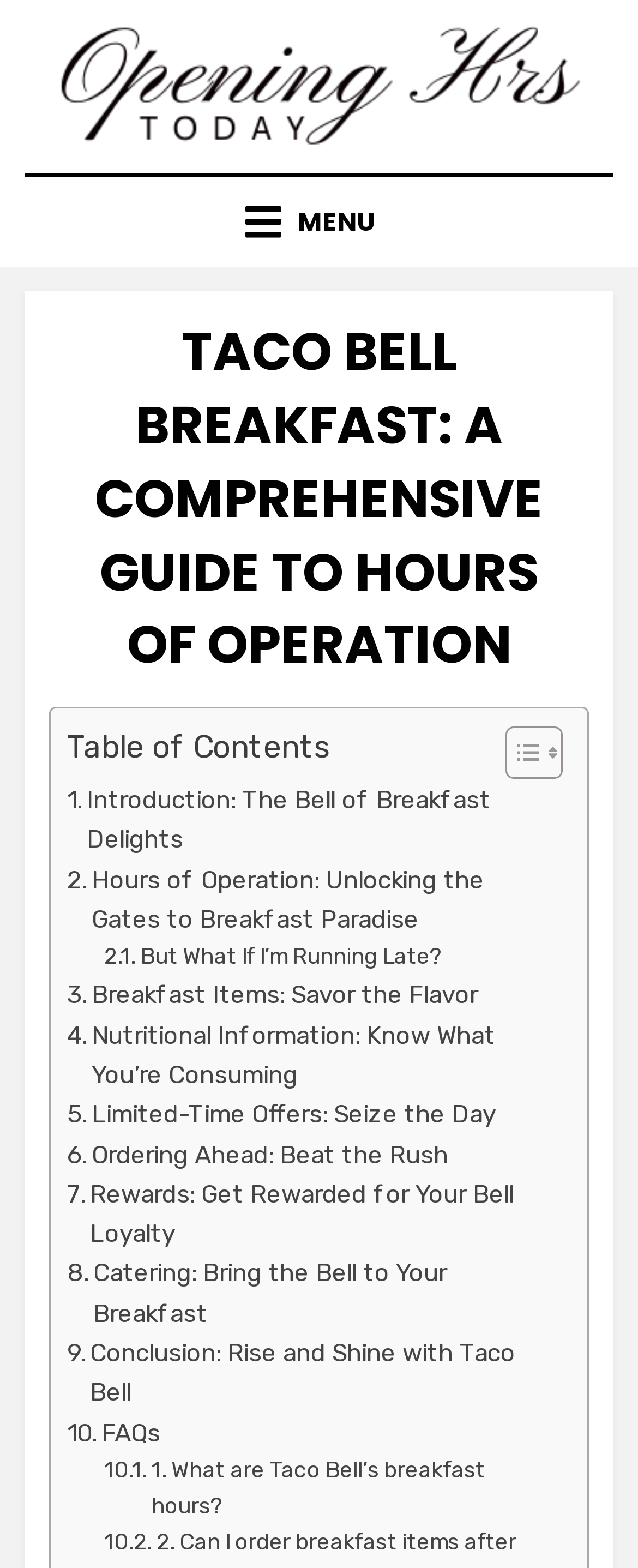Determine the bounding box coordinates of the target area to click to execute the following instruction: "Click on the 'MENU' button."

[0.038, 0.128, 0.962, 0.155]